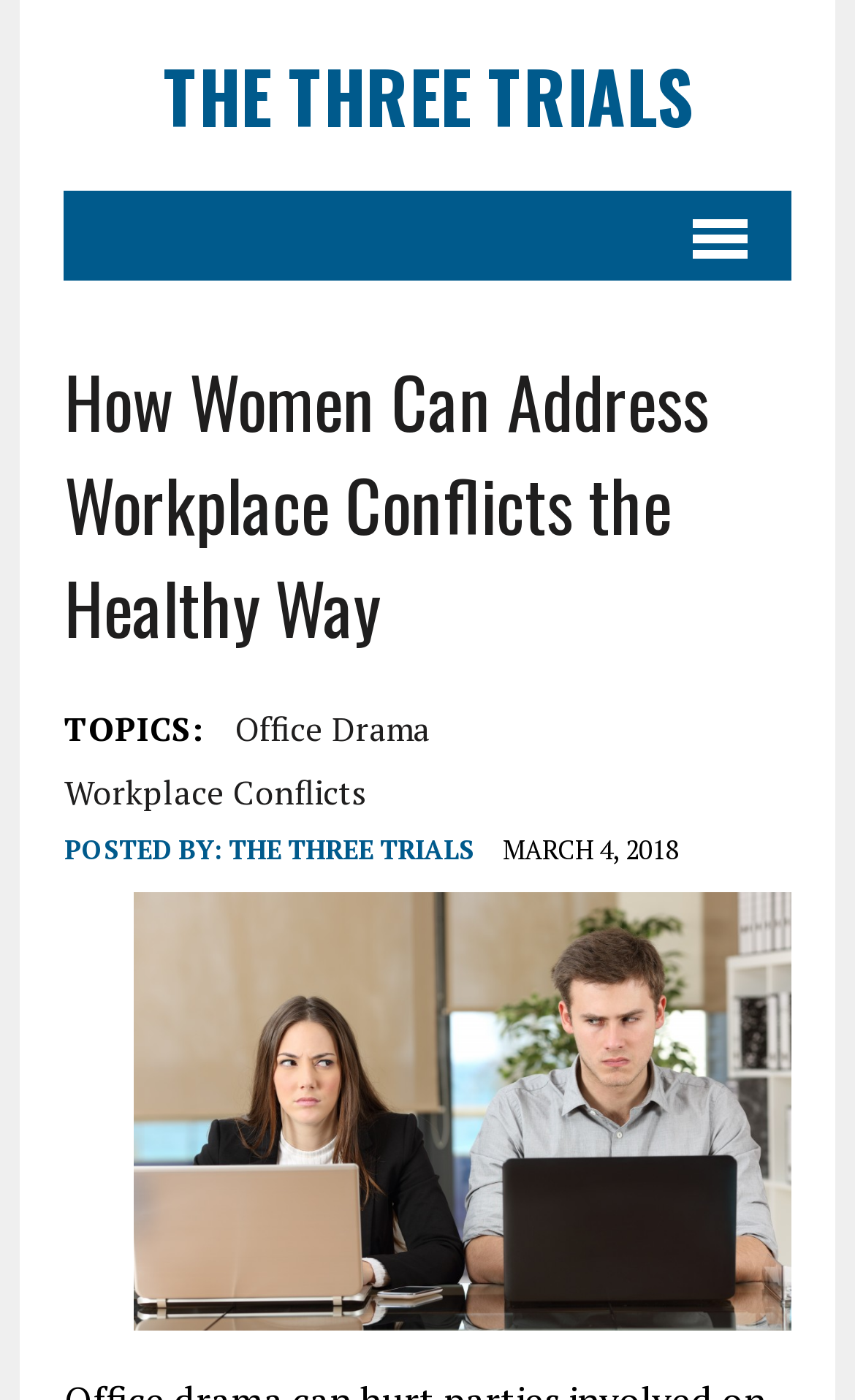Look at the image and give a detailed response to the following question: What is the purpose of the article?

The purpose of the article can be inferred by looking at the heading and the content of the webpage. The article aims to provide healthy ways for women to address workplace conflicts, as mentioned in the heading 'How Women Can Address Workplace Conflicts the Healthy Way'.